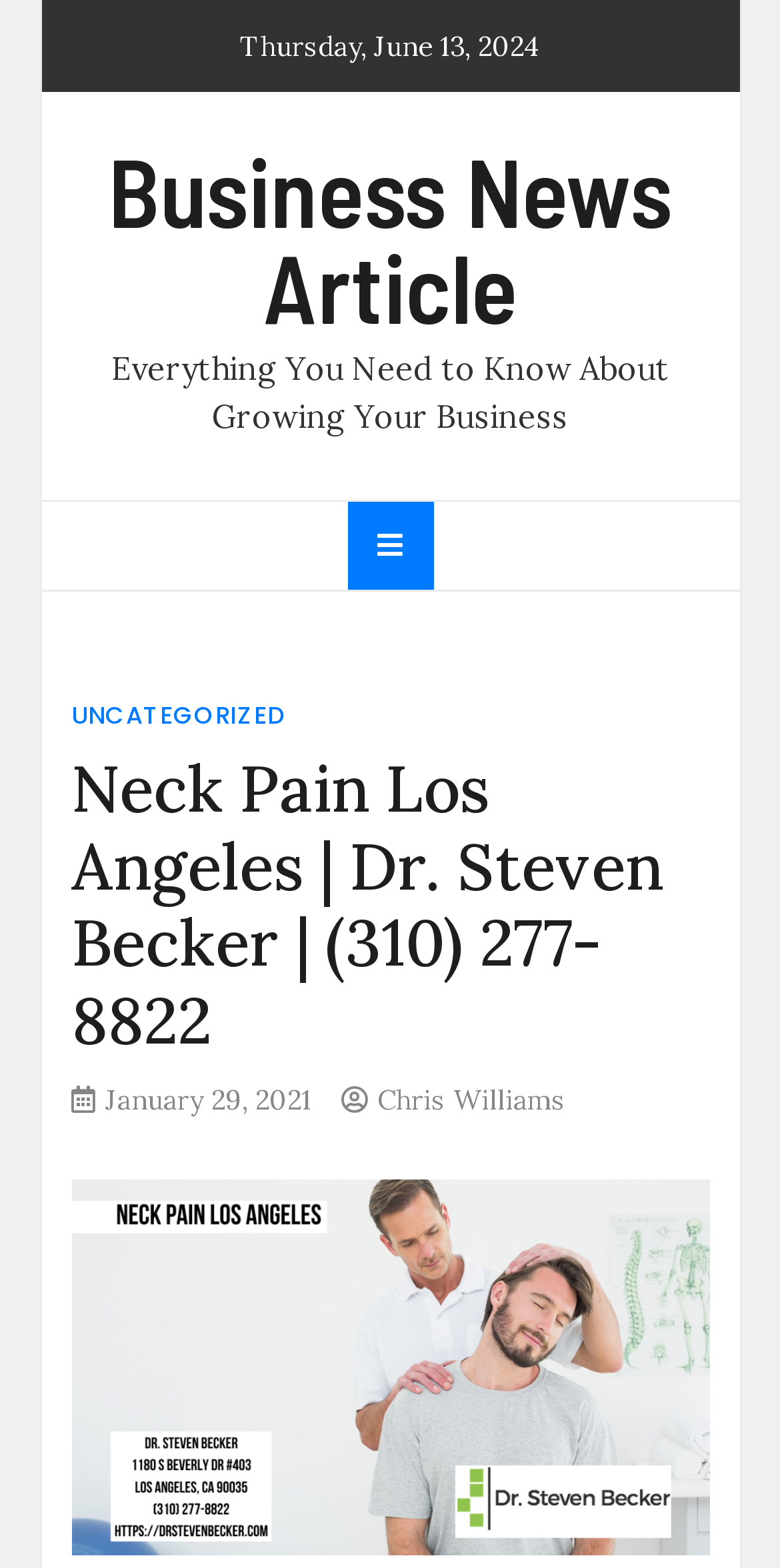Please extract and provide the main headline of the webpage.

Neck Pain Los Angeles | Dr. Steven Becker | (310) 277-8822